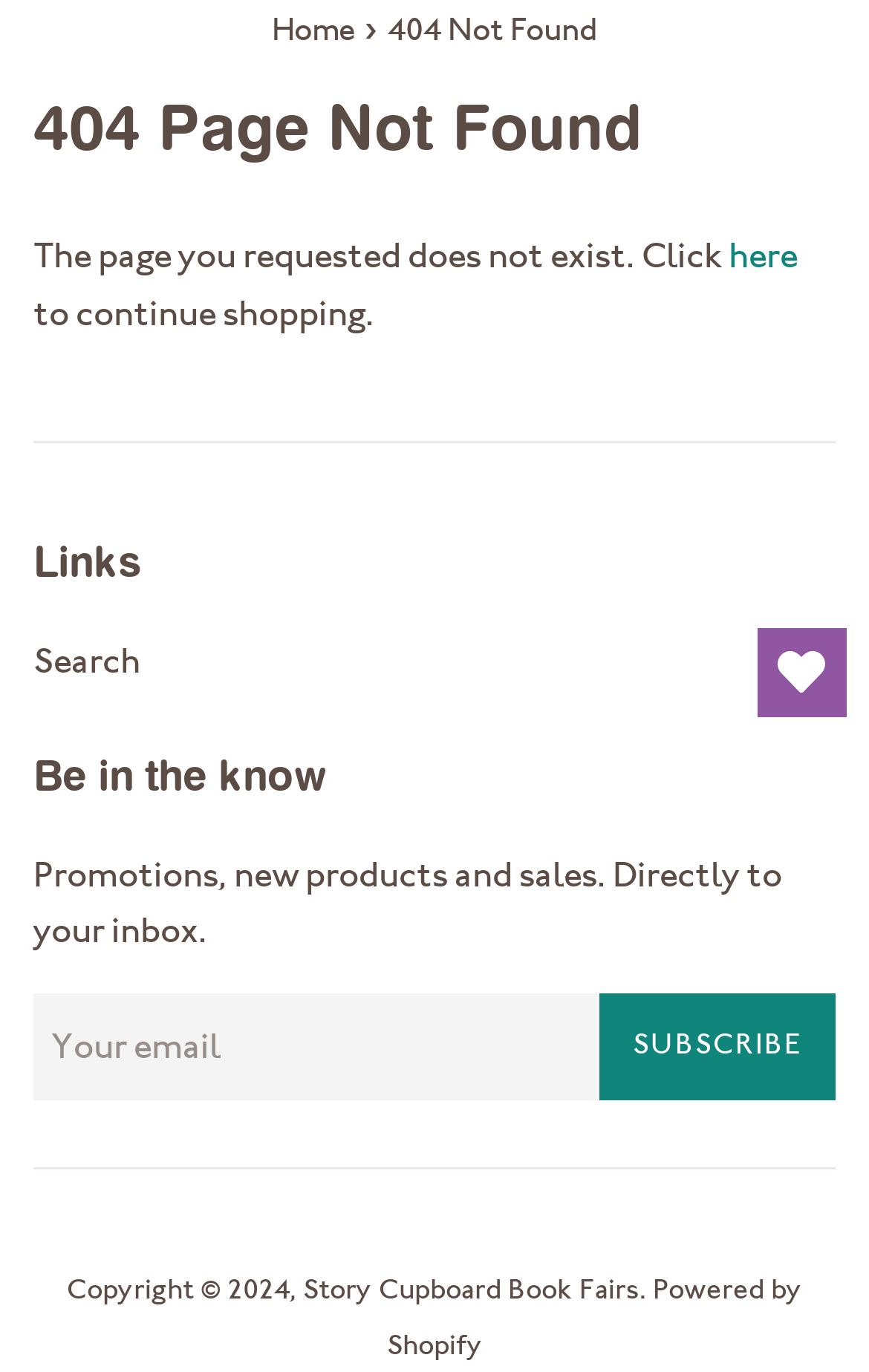Identify the bounding box coordinates for the UI element described by the following text: "Story Cupboard Book Fairs". Provide the coordinates as four float numbers between 0 and 1, in the format [left, top, right, bottom].

[0.349, 0.927, 0.736, 0.951]